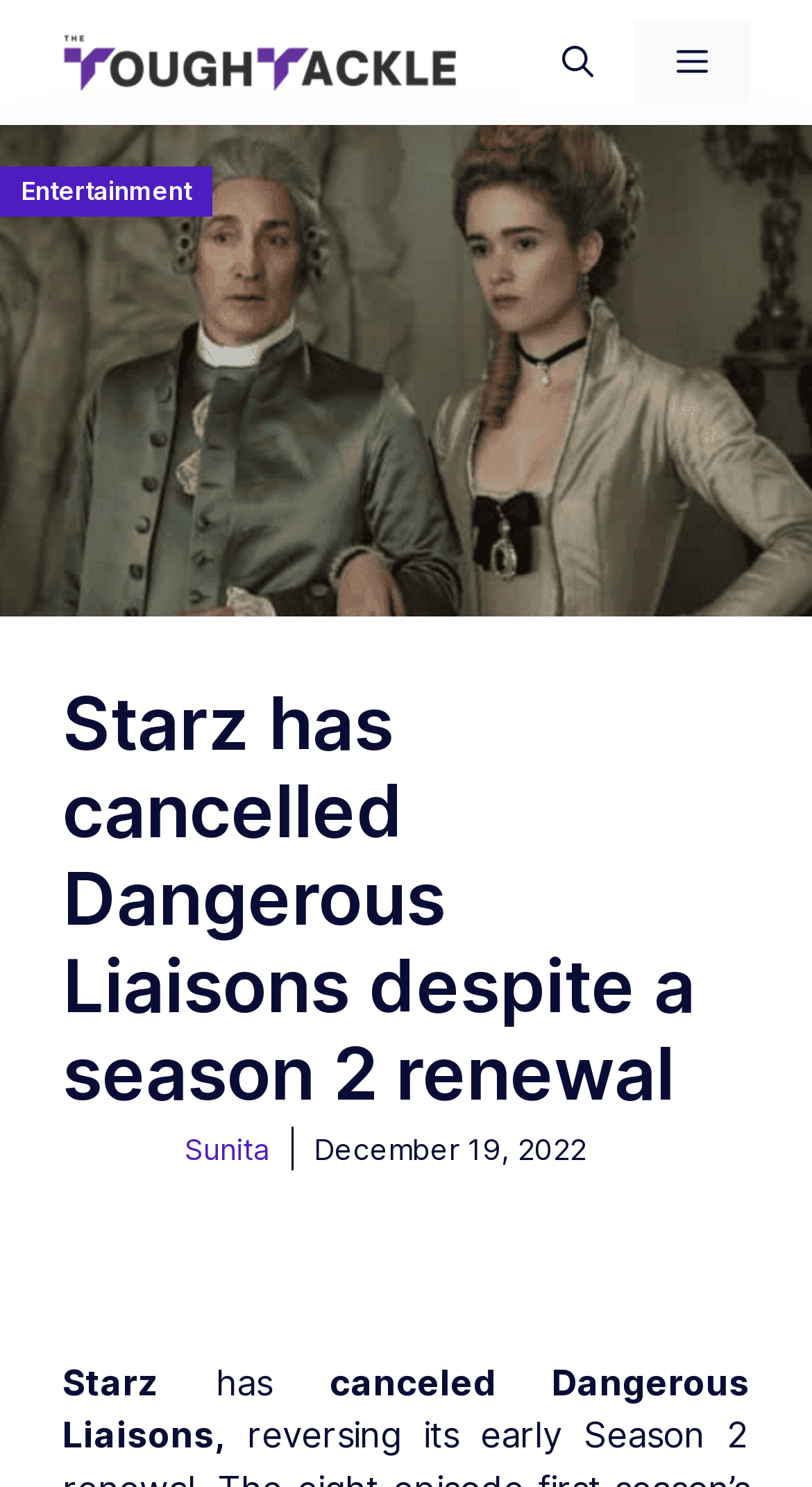Find the bounding box coordinates of the UI element according to this description: "Sunita".

[0.227, 0.76, 0.332, 0.784]